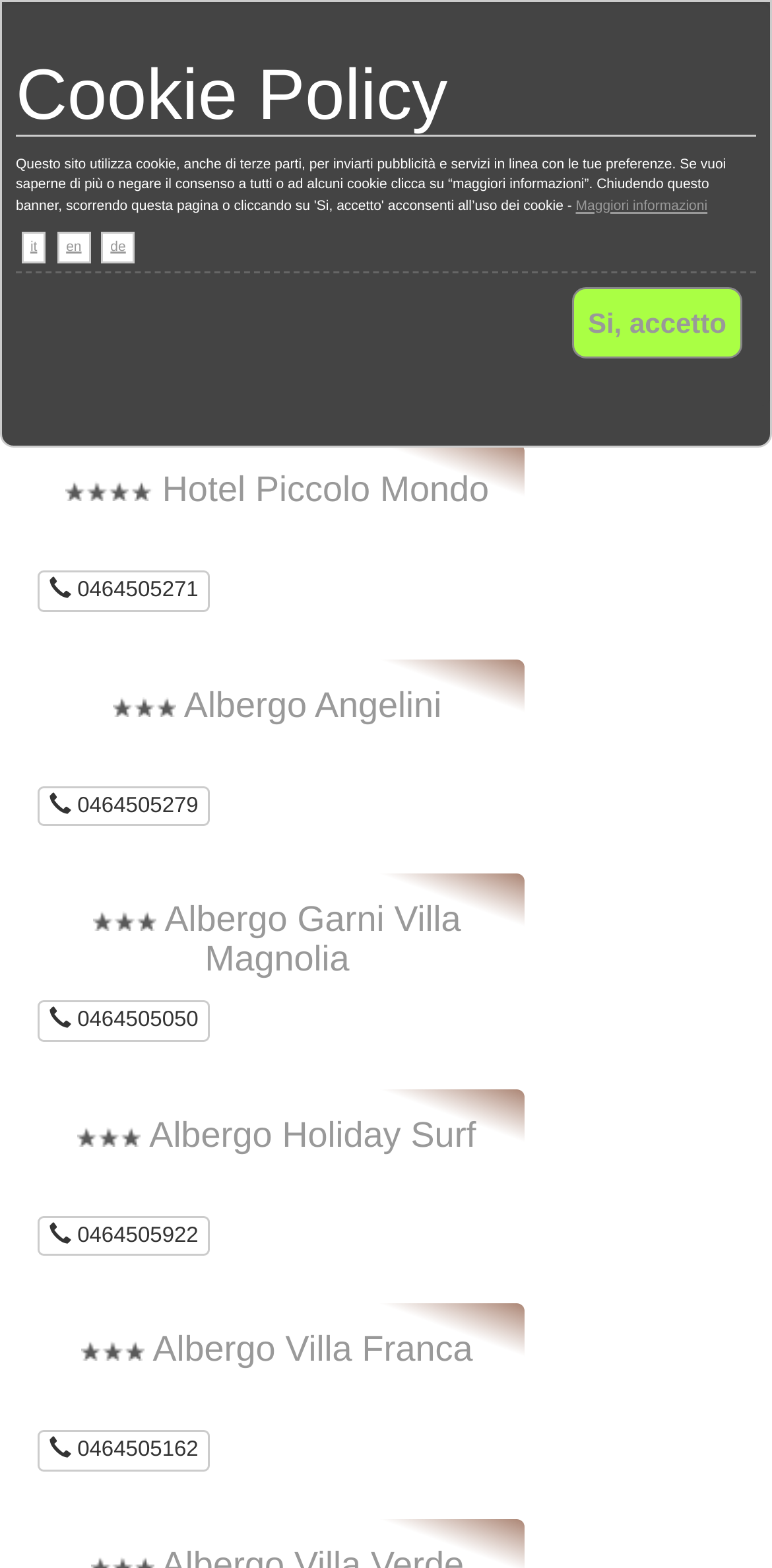Generate a detailed explanation of the webpage's features and information.

The webpage is about hotels in Torbole sul Garda, a meeting point for many sport fans. At the top, there is a heading "Cookie Policy" and a link "Maggiori informazioni" (More information) next to it. Below this, there are three language options: Italian, English, and German. 

On the left side, there is a navigation button "Toggle navigation". Next to it, there is a link "Torbole sul Garda" which seems to be the title of the webpage. 

The main content of the webpage is divided into five sections, each describing a different hotel in Torbole sul Garda. The first section is about "Hotel Torbole sul Garda" and has a heading that summarizes the content of the webpage. 

The following four sections are about "Hotel Piccolo Mondo", "Albergo Angelini", "Albergo Garni Villa Magnolia", and "Albergo Holiday Surf", respectively. Each section has a heading with the hotel's name, an image, a link to the hotel's page, and a button with a phone number. The images are positioned to the left of the hotel's information, and the buttons are below the links. 

Finally, there is another section about "Albergo Villa Franca" with a similar structure to the previous four sections.